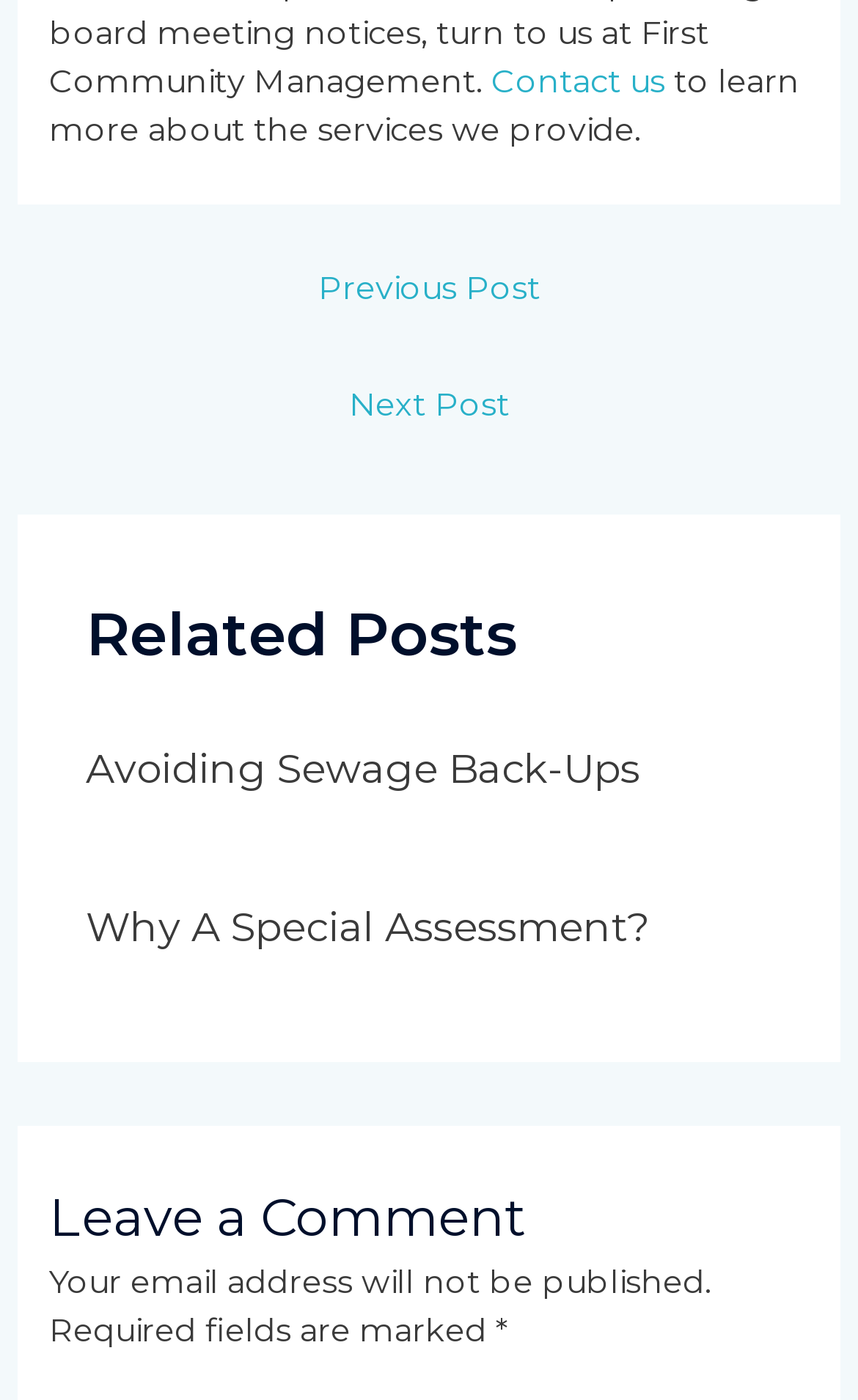What is the purpose of the 'Post navigation' section?
Look at the screenshot and respond with one word or a short phrase.

To navigate between posts